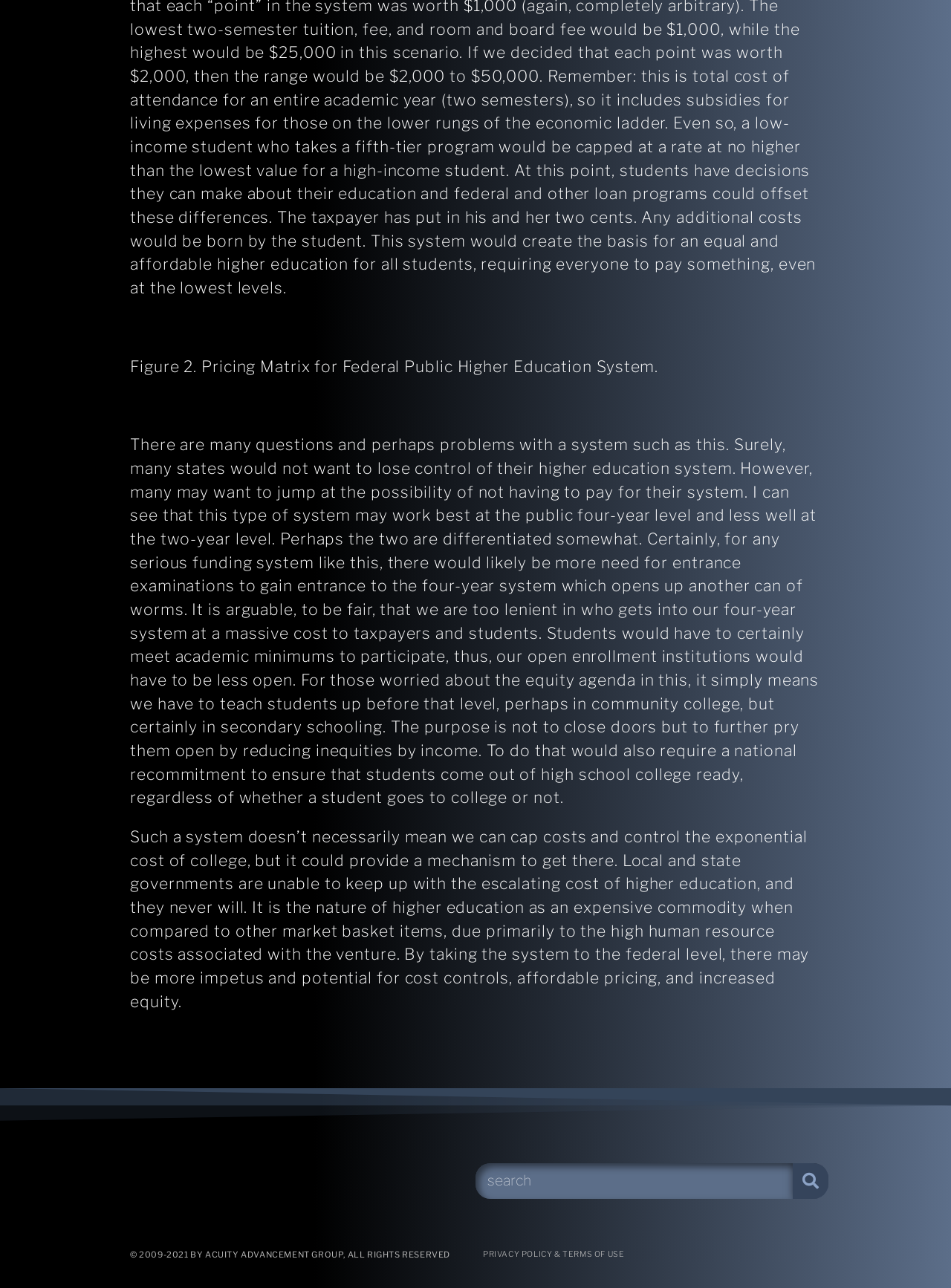Based on the element description: "parent_node: Search name="s" placeholder="search"", identify the bounding box coordinates for this UI element. The coordinates must be four float numbers between 0 and 1, listed as [left, top, right, bottom].

[0.5, 0.903, 0.834, 0.931]